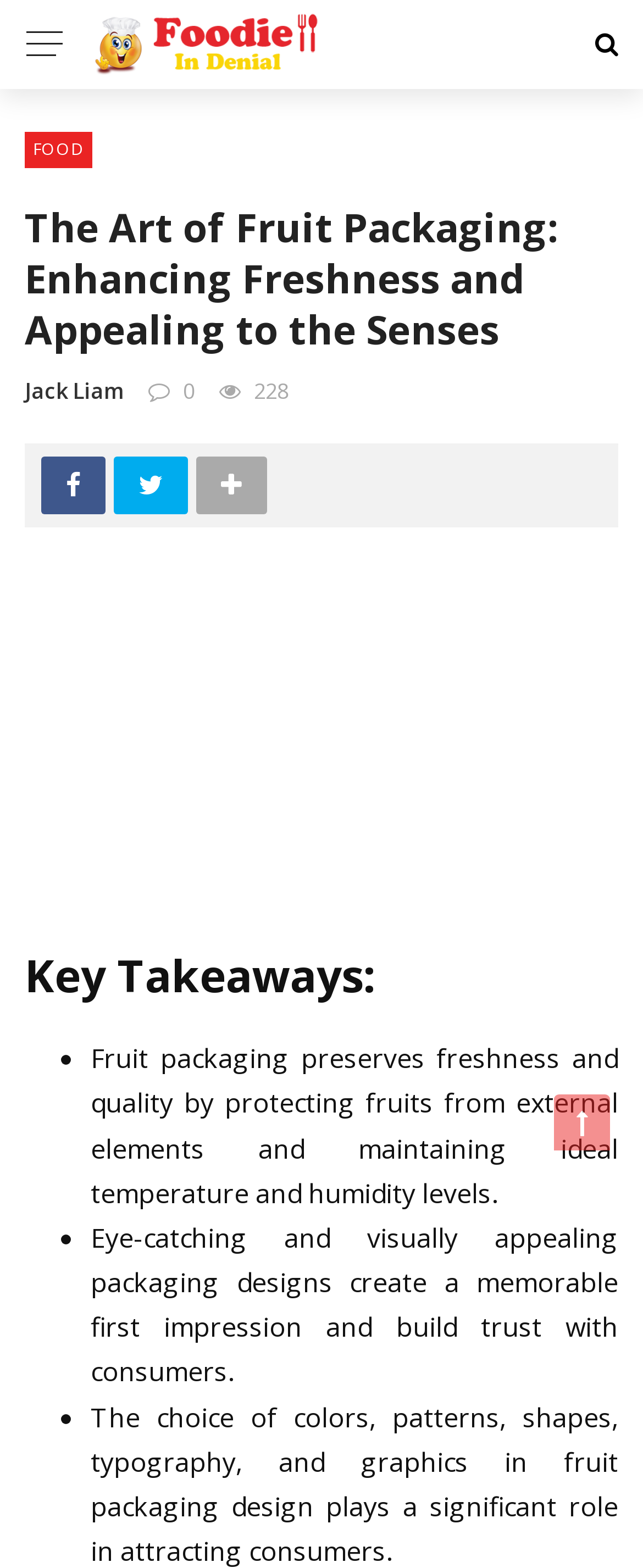What is the purpose of fruit packaging?
Use the information from the image to give a detailed answer to the question.

I found the purpose of fruit packaging by reading the StaticText element with the text 'Fruit packaging preserves freshness and quality...' which is located below the 'Key Takeaways:' heading.